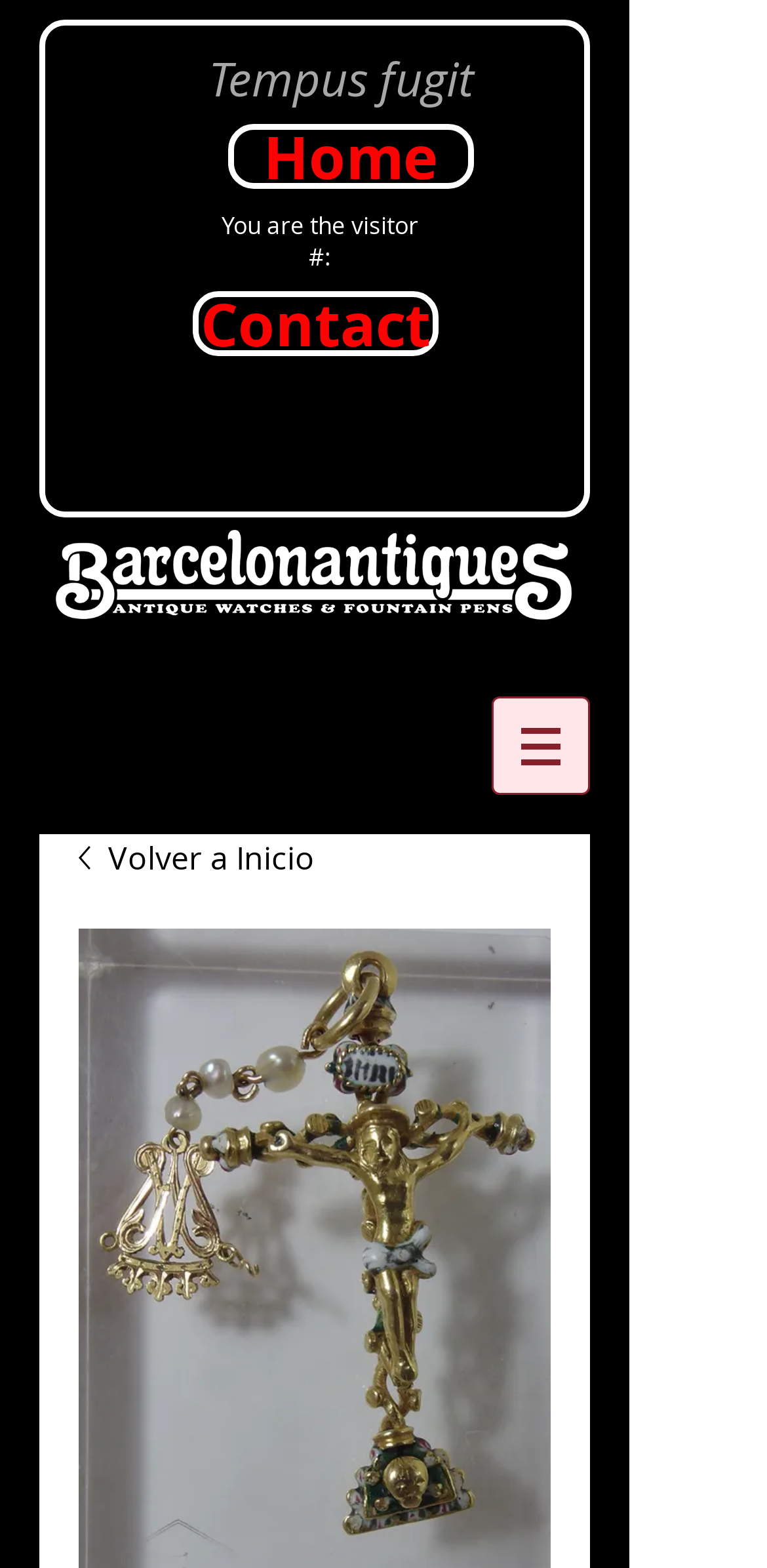Respond with a single word or phrase to the following question:
What is the name of the website?

barcelonantiques